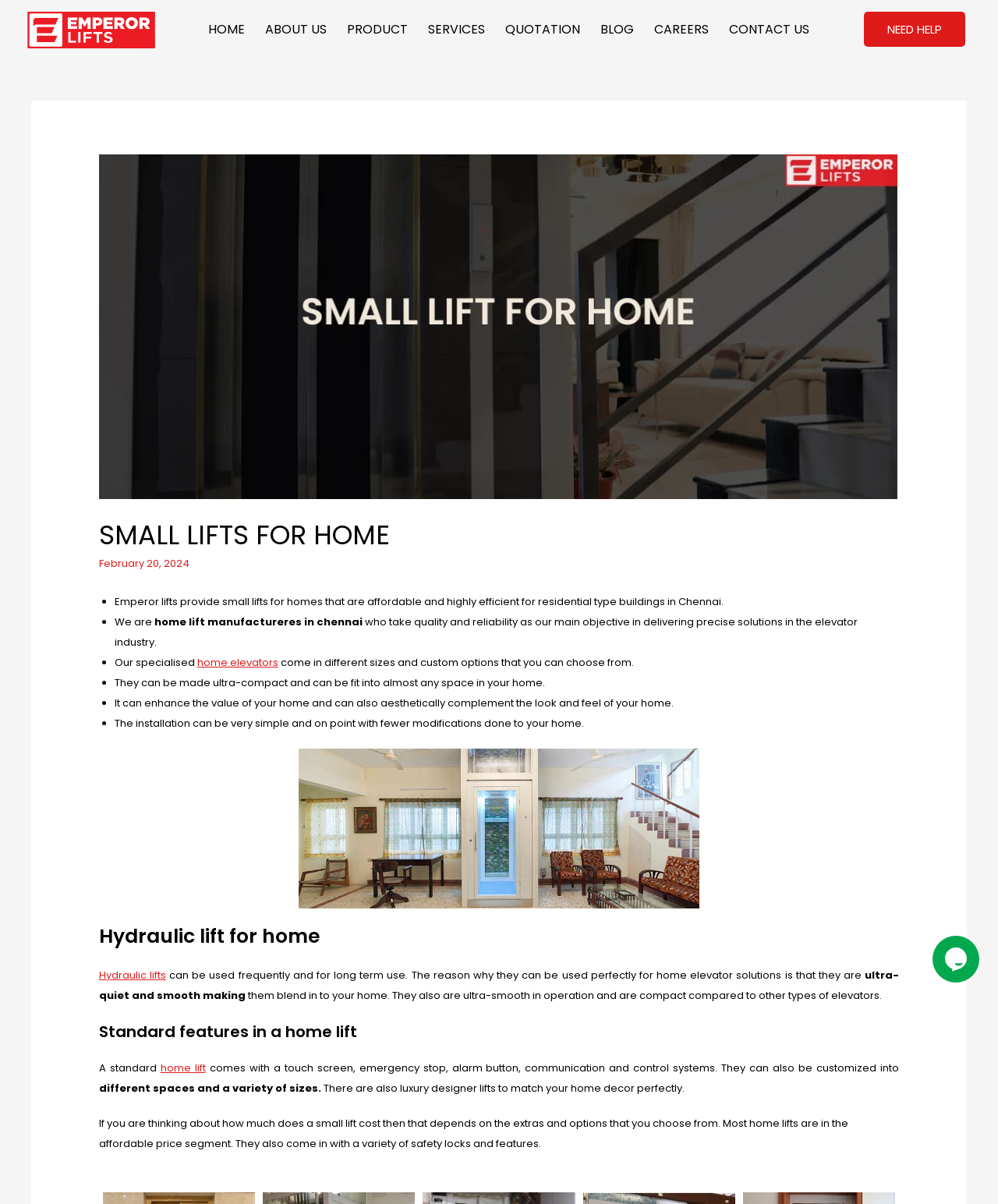Locate the coordinates of the bounding box for the clickable region that fulfills this instruction: "Click on the home elevators link".

[0.197, 0.544, 0.279, 0.556]